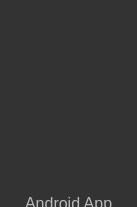How many platforms are mentioned in the image? Please answer the question using a single word or phrase based on the image.

At least 4